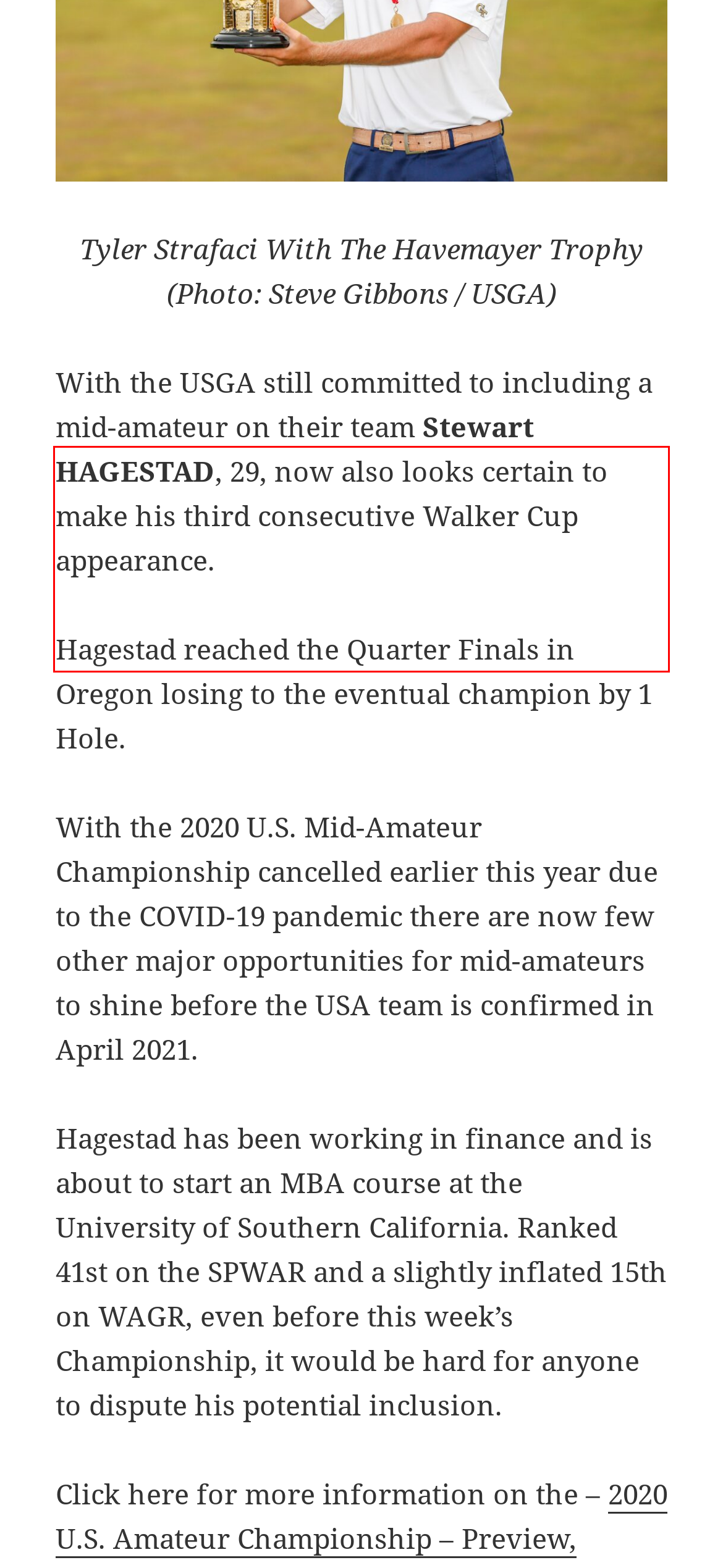Please look at the screenshot provided and find the red bounding box. Extract the text content contained within this bounding box.

With the 2020 U.S. Mid-Amateur Championship cancelled earlier this year due to the COVID-19 pandemic there are now few other major opportunities for mid-amateurs to shine before the USA team is confirmed in April 2021.